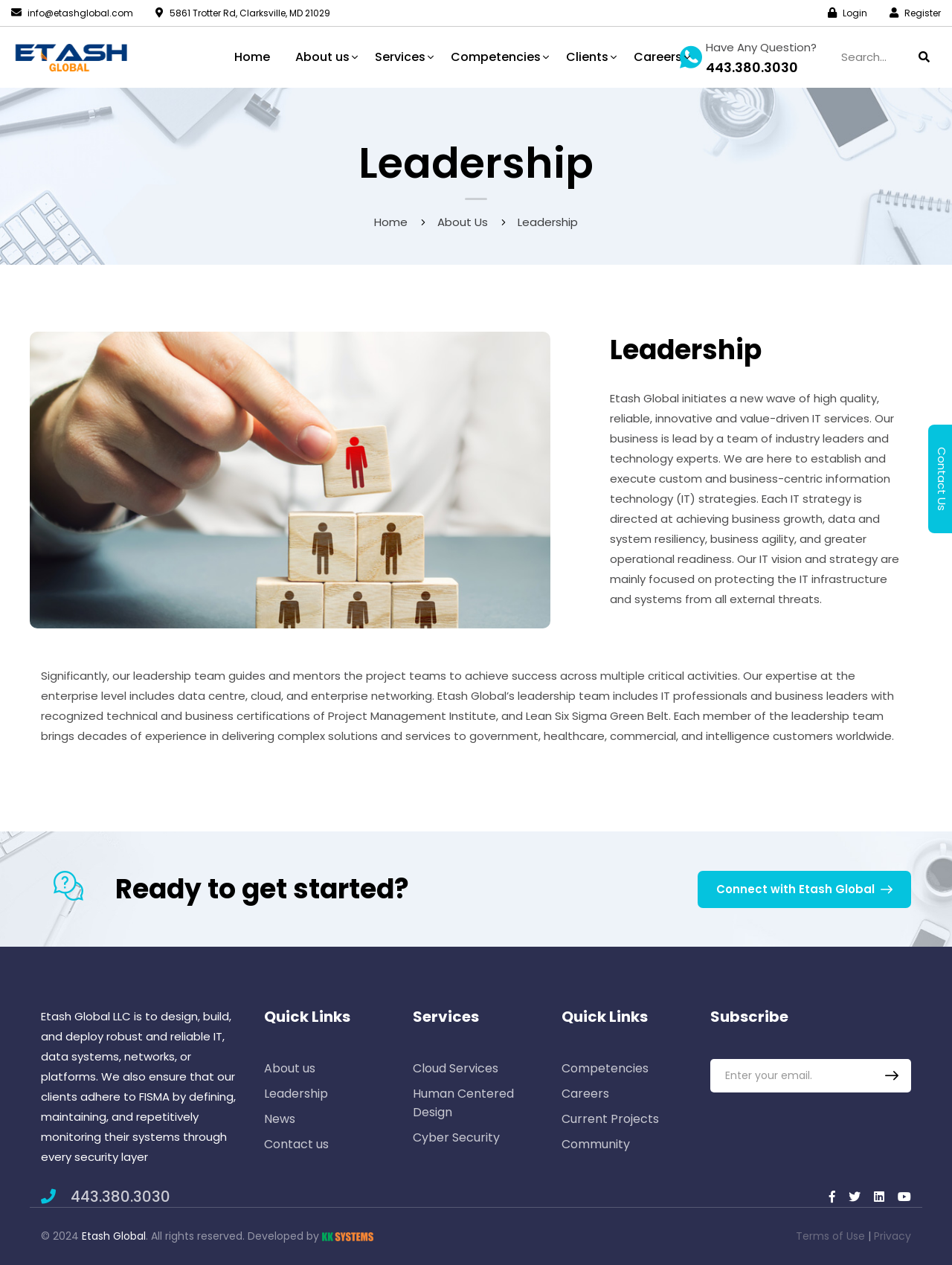Please find the bounding box for the following UI element description. Provide the coordinates in (top-left x, top-left y, bottom-right x, bottom-right y) format, with values between 0 and 1: Community

[0.59, 0.897, 0.662, 0.912]